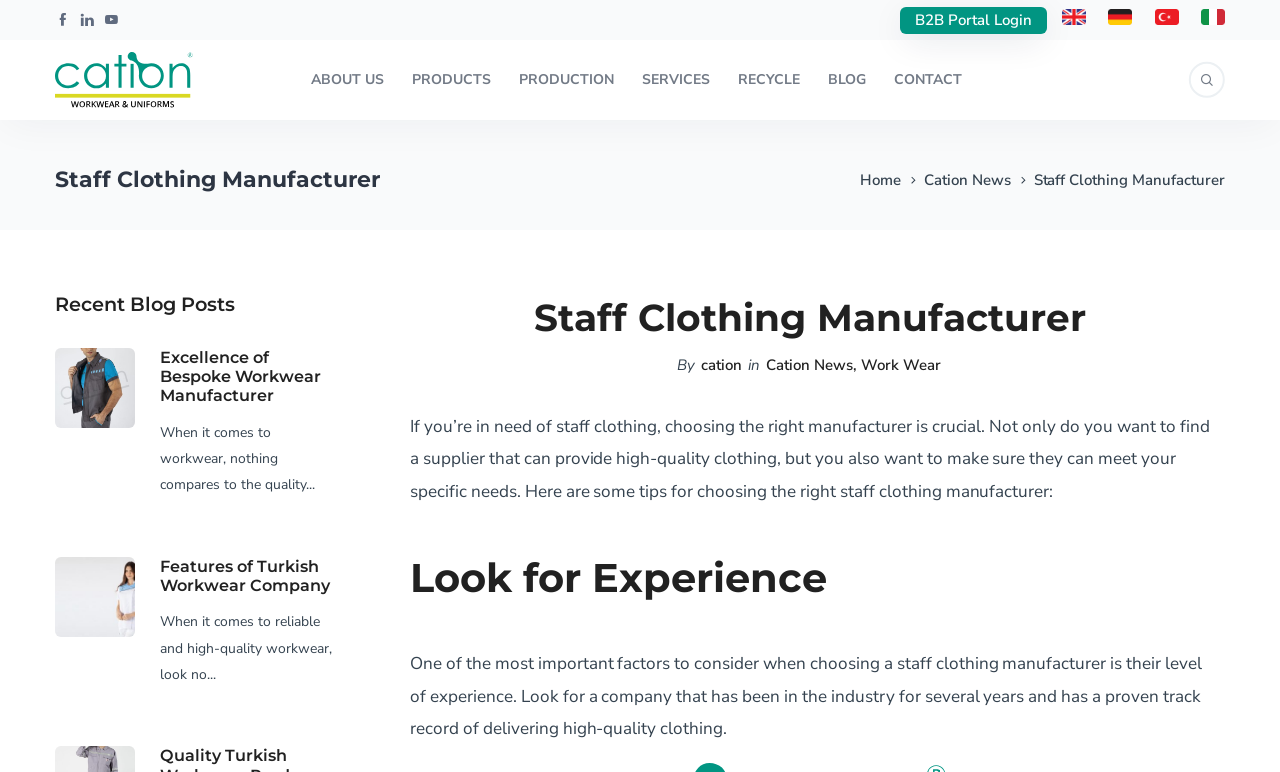Locate the bounding box coordinates of the segment that needs to be clicked to meet this instruction: "View Cation News".

[0.722, 0.207, 0.79, 0.259]